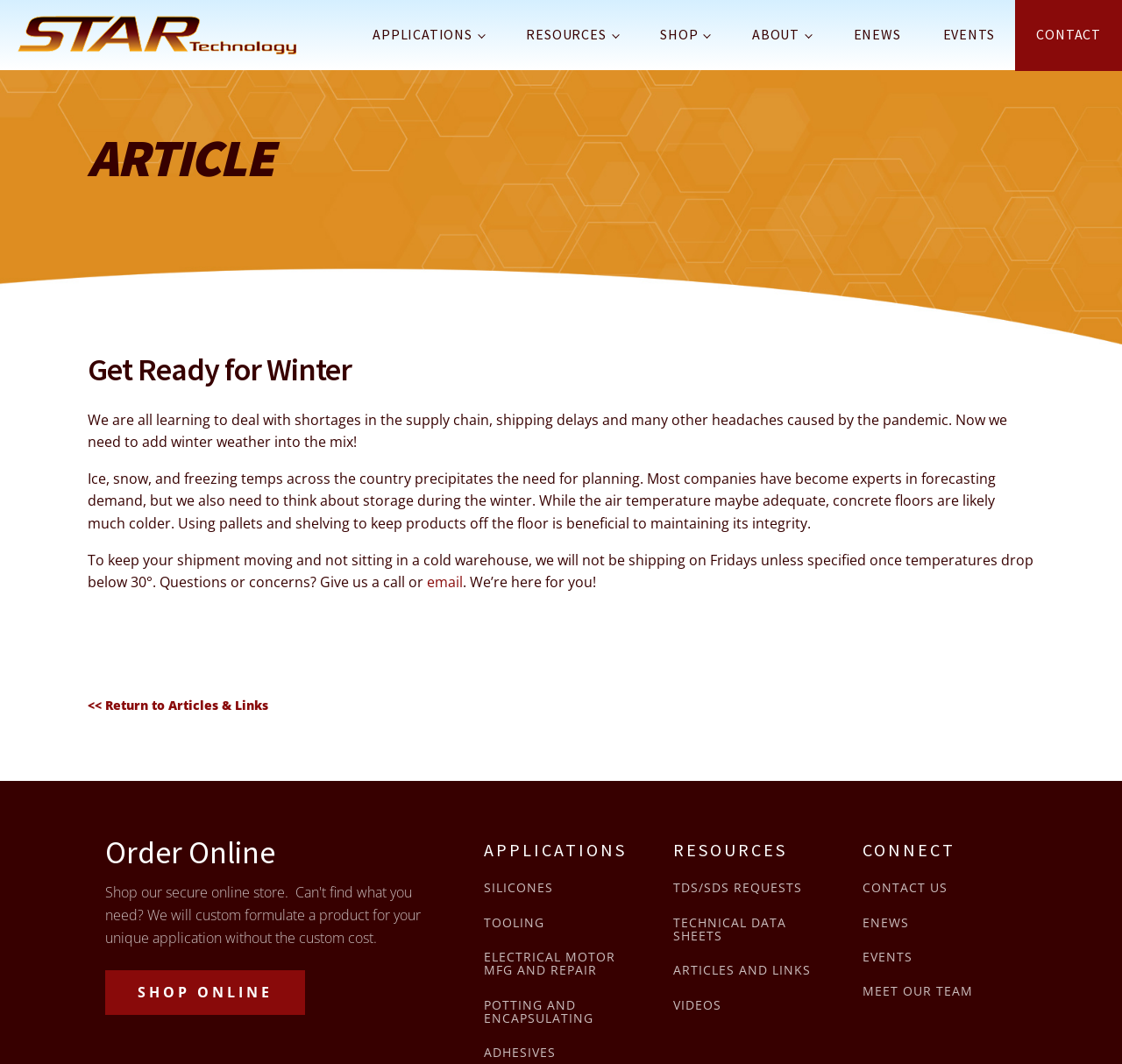Utilize the details in the image to give a detailed response to the question: How can users contact the company?

The webpage provides a link to 'CONTACT US' and an email address, indicating that users can contact the company by calling or emailing them.